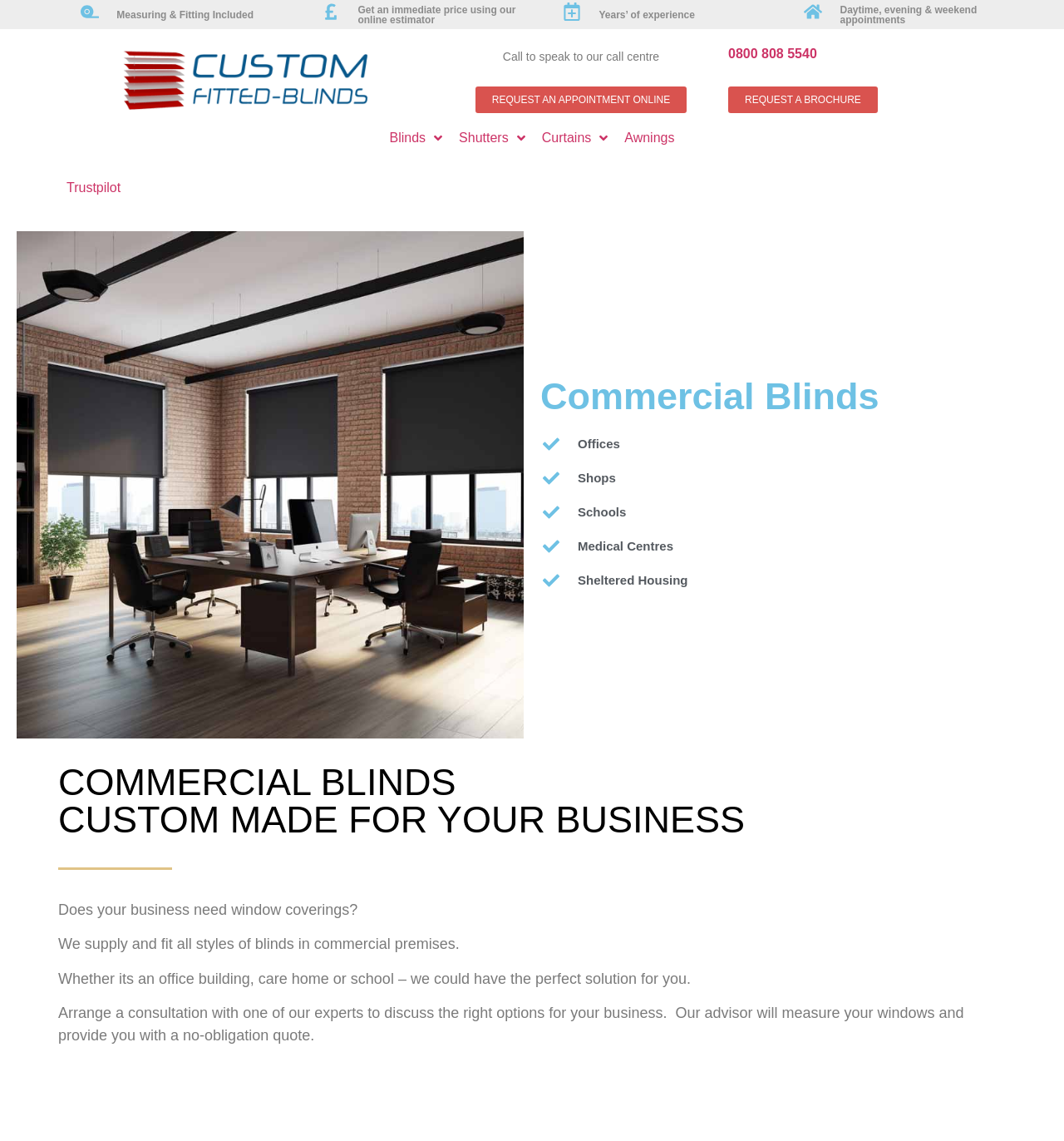Refer to the image and provide an in-depth answer to the question:
What is the logo of the company?

The logo of the company can be found in the top section of the webpage, where it is displayed as an image 'Custom Fitted Blinds Logo' and also as a link 'Custom Fitted Blinds Logo'.